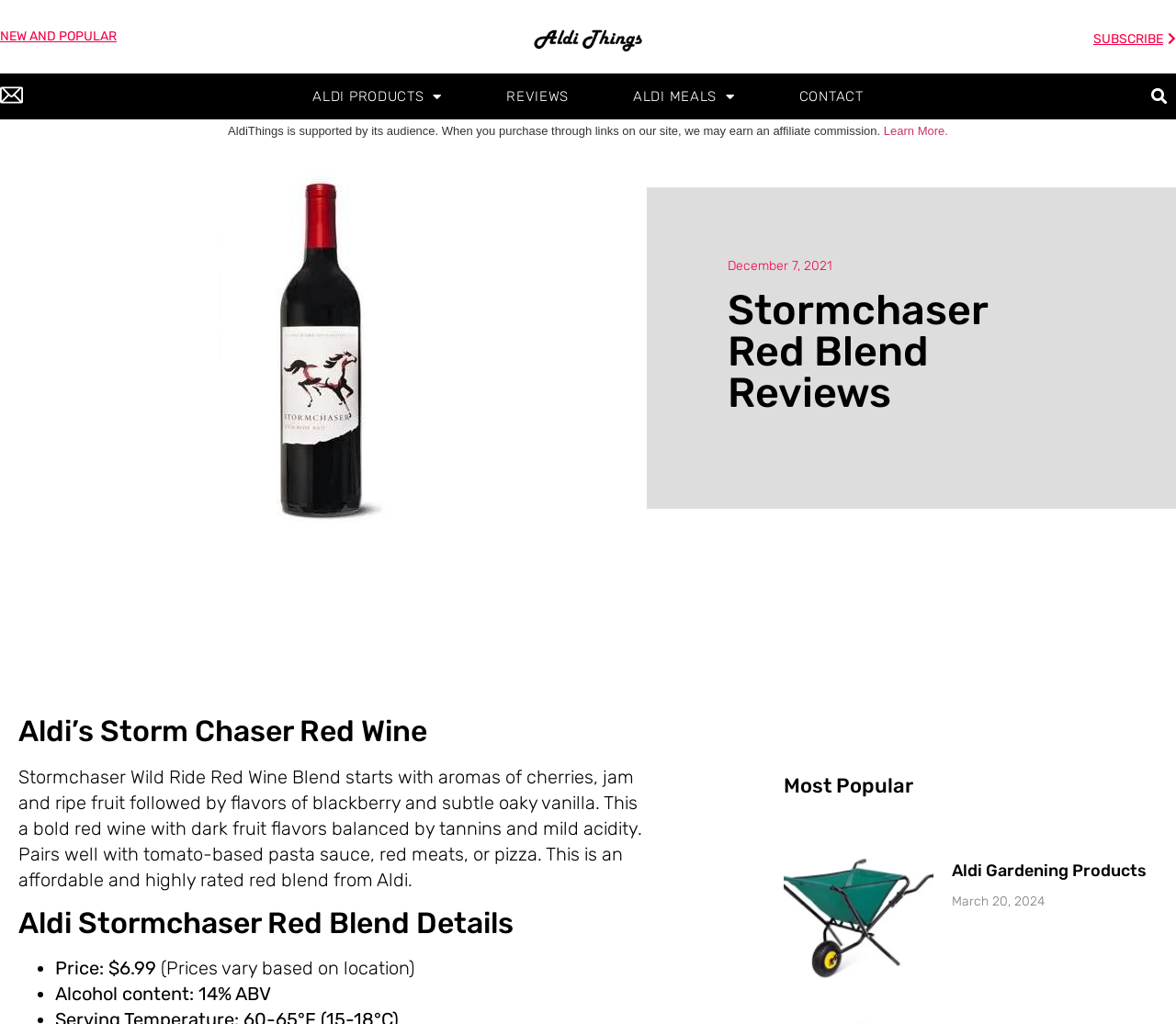Find the UI element described as: "397 times" and predict its bounding box coordinates. Ensure the coordinates are four float numbers between 0 and 1, [left, top, right, bottom].

None